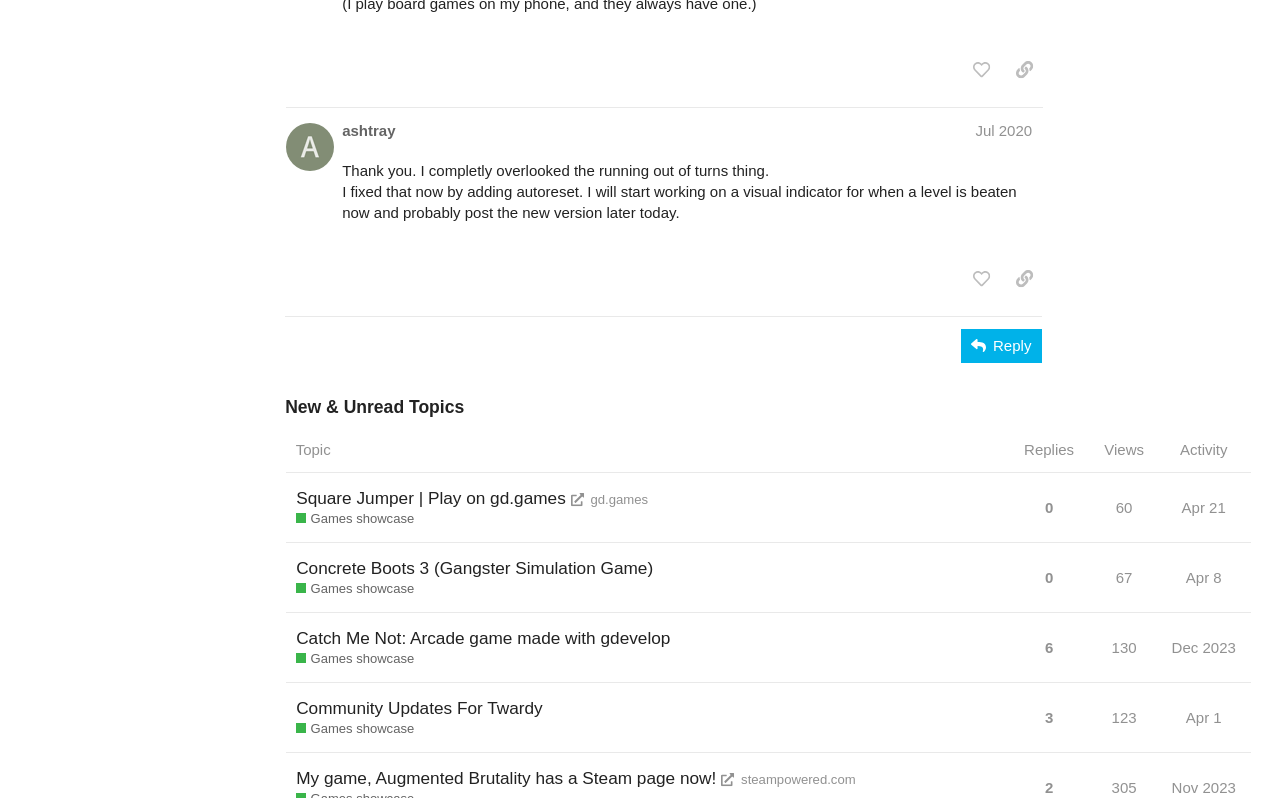What is the view count of the topic 'Community Updates For Twardy'?
From the screenshot, supply a one-word or short-phrase answer.

123